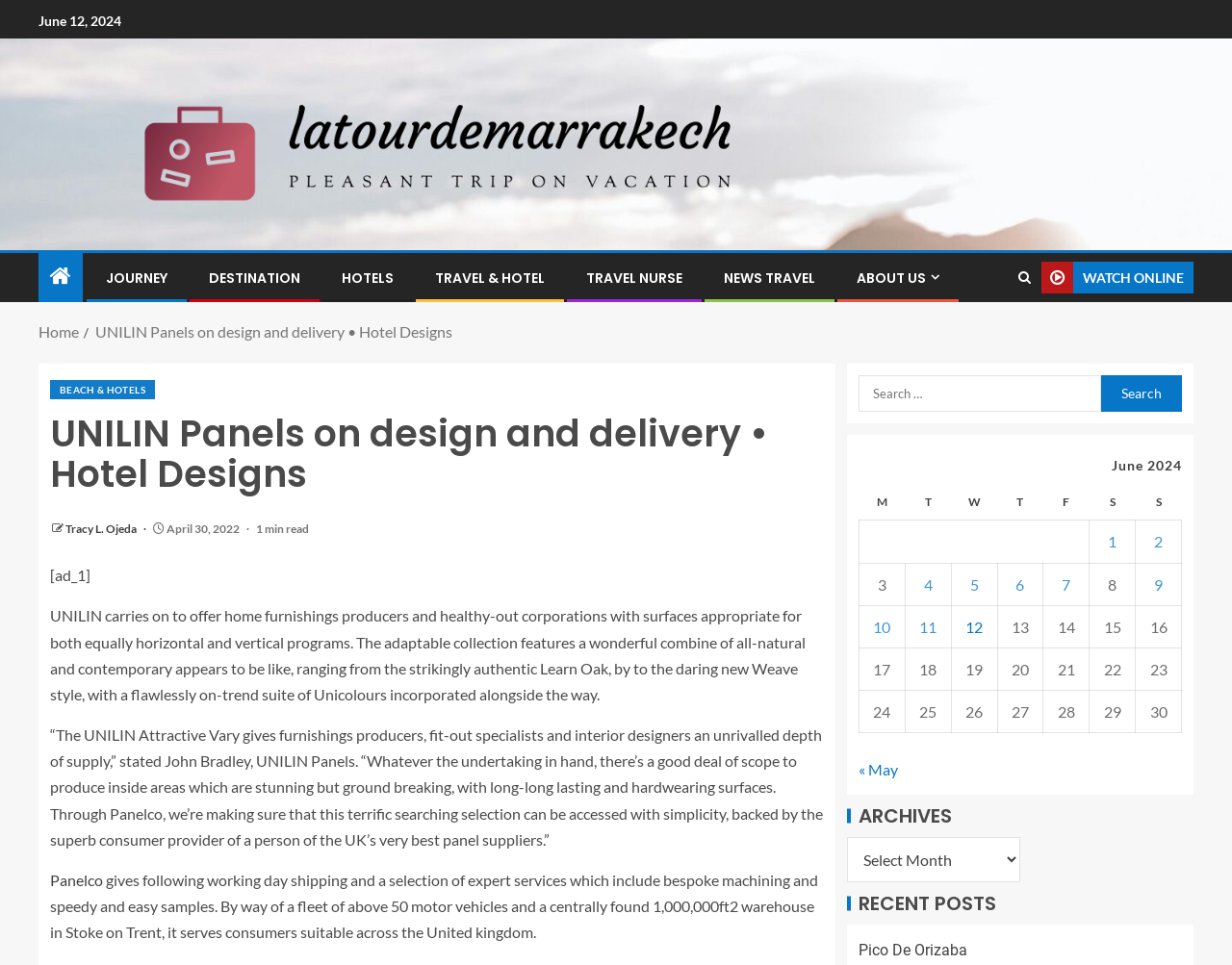Can you find the bounding box coordinates for the element that needs to be clicked to execute this instruction: "View posts published on June 1, 2024"? The coordinates should be given as four float numbers between 0 and 1, i.e., [left, top, right, bottom].

[0.884, 0.539, 0.922, 0.583]